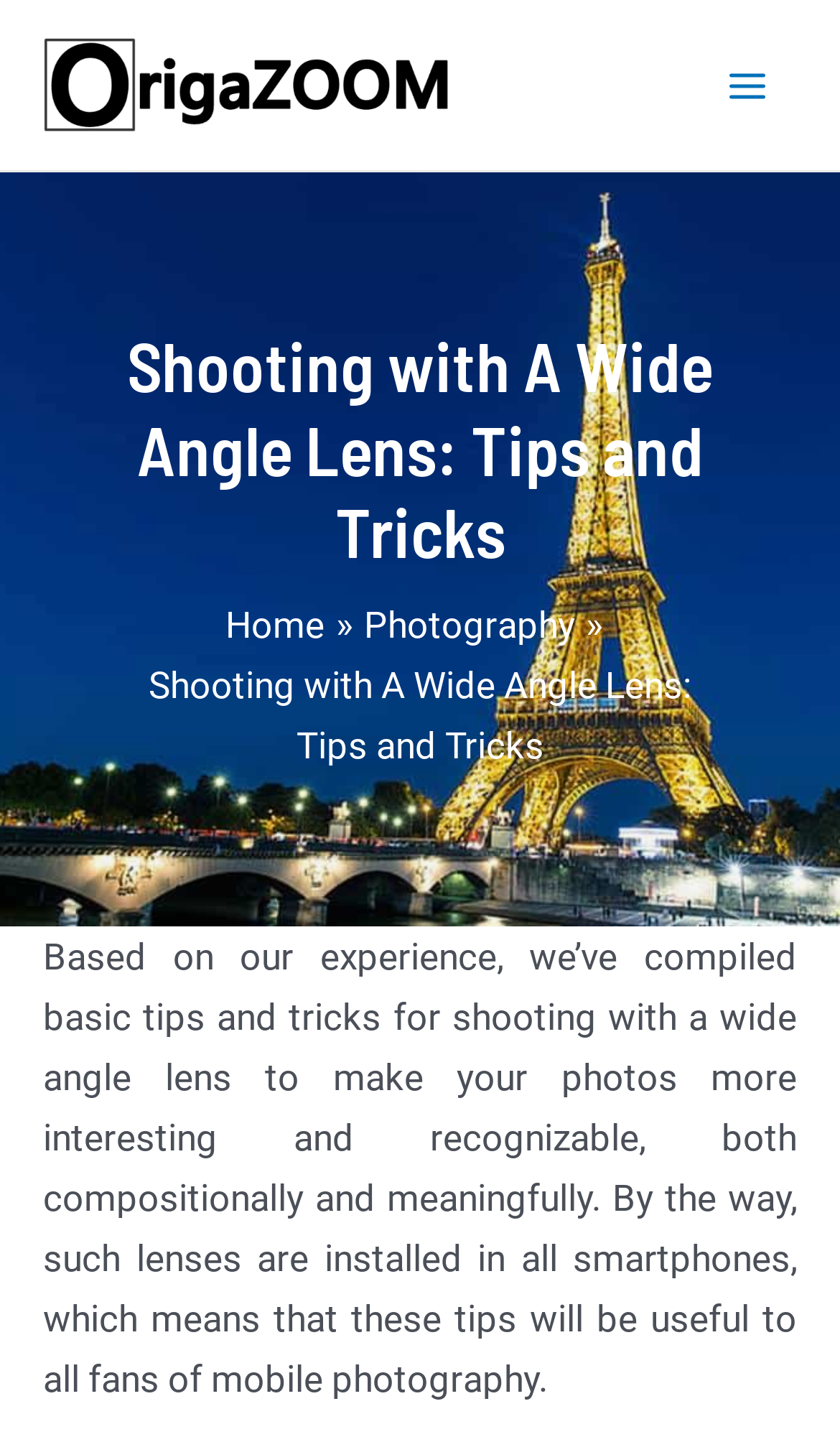Provide the bounding box coordinates of the HTML element described by the text: "parent_node: JOHN BMAN title="John Bman"". The coordinates should be in the format [left, top, right, bottom] with values between 0 and 1.

None